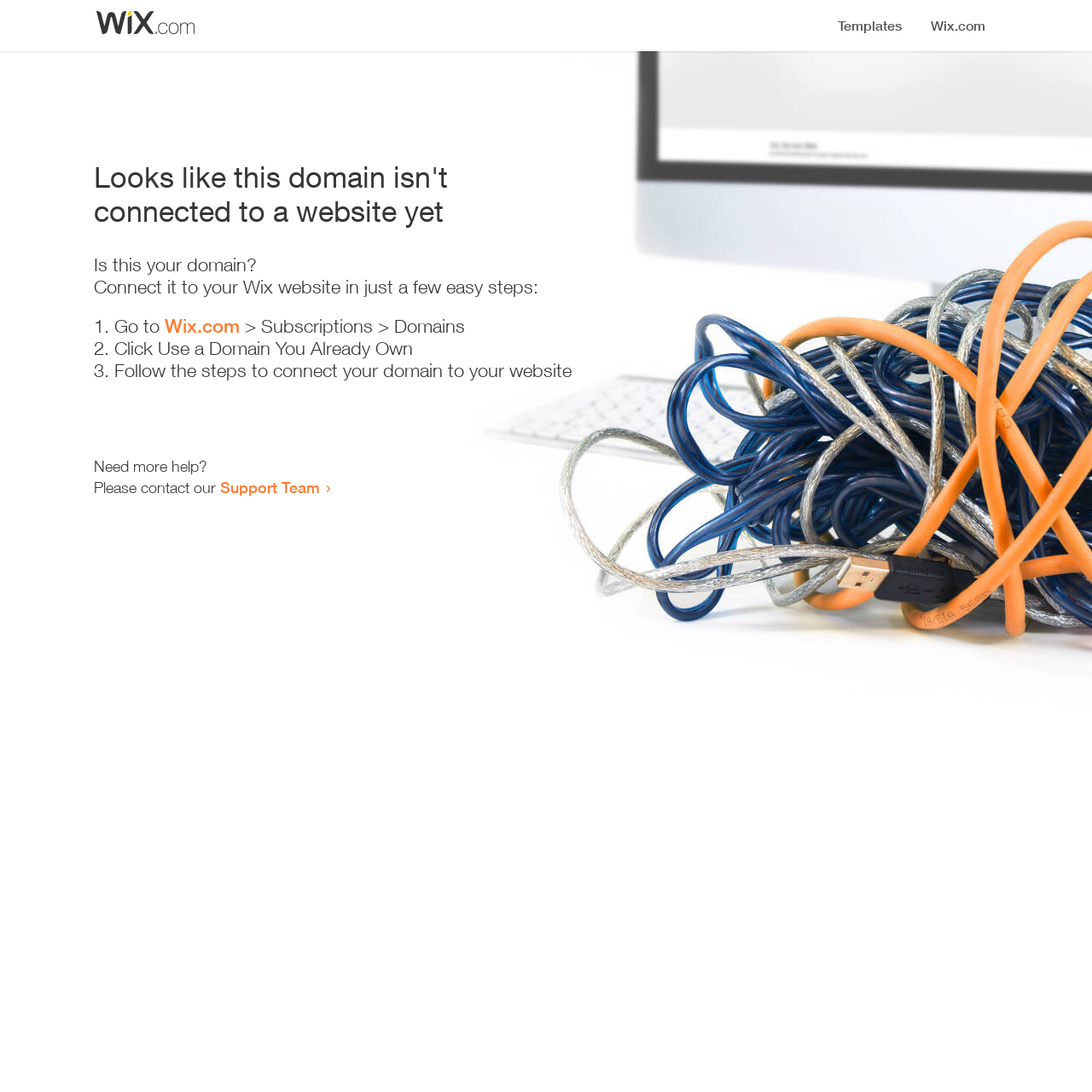Generate the main heading text from the webpage.

Looks like this domain isn't
connected to a website yet